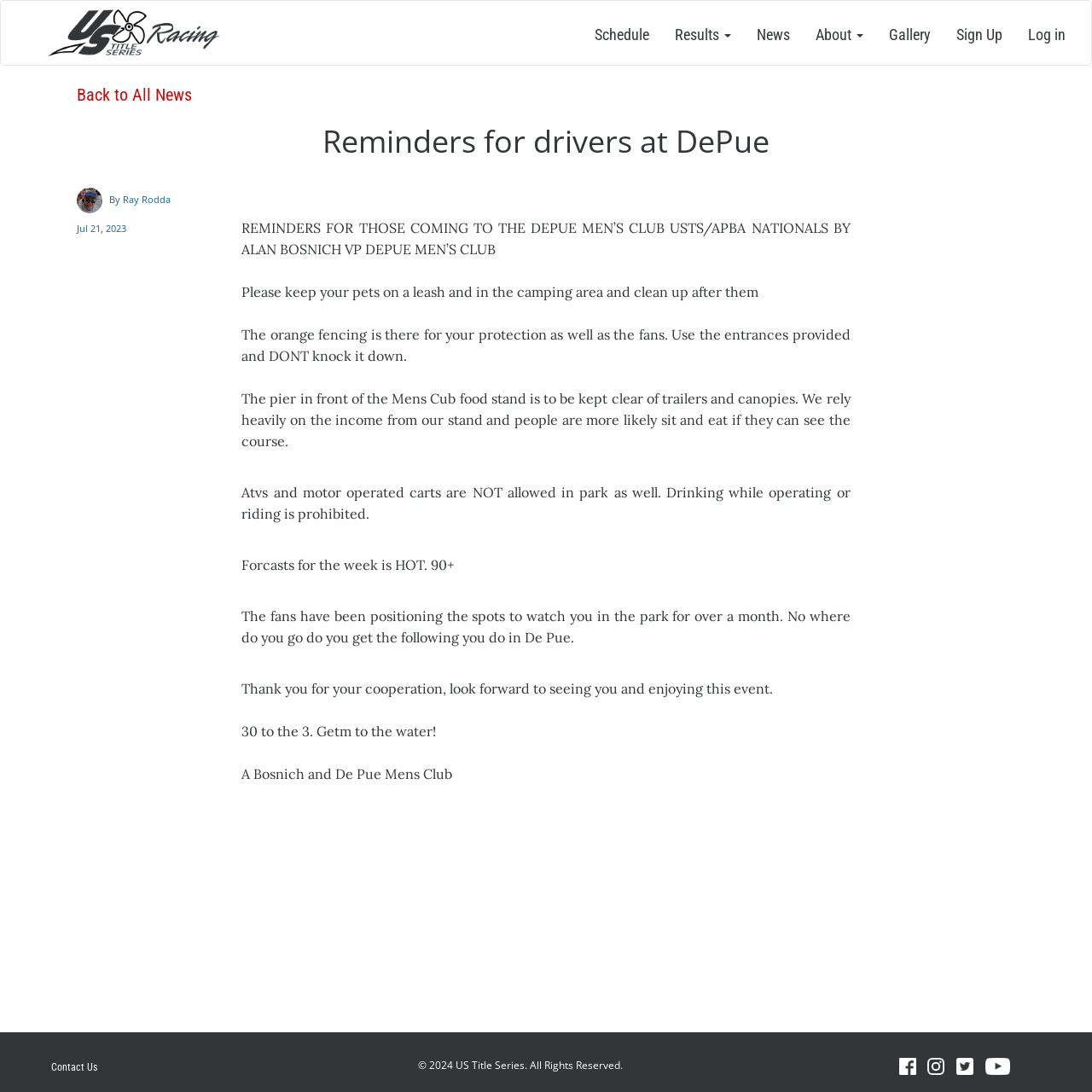Please find the bounding box coordinates (top-left x, top-left y, bottom-right x, bottom-right y) in the screenshot for the UI element described as follows: alt="usts-logo"

[0.012, 0.019, 0.201, 0.038]